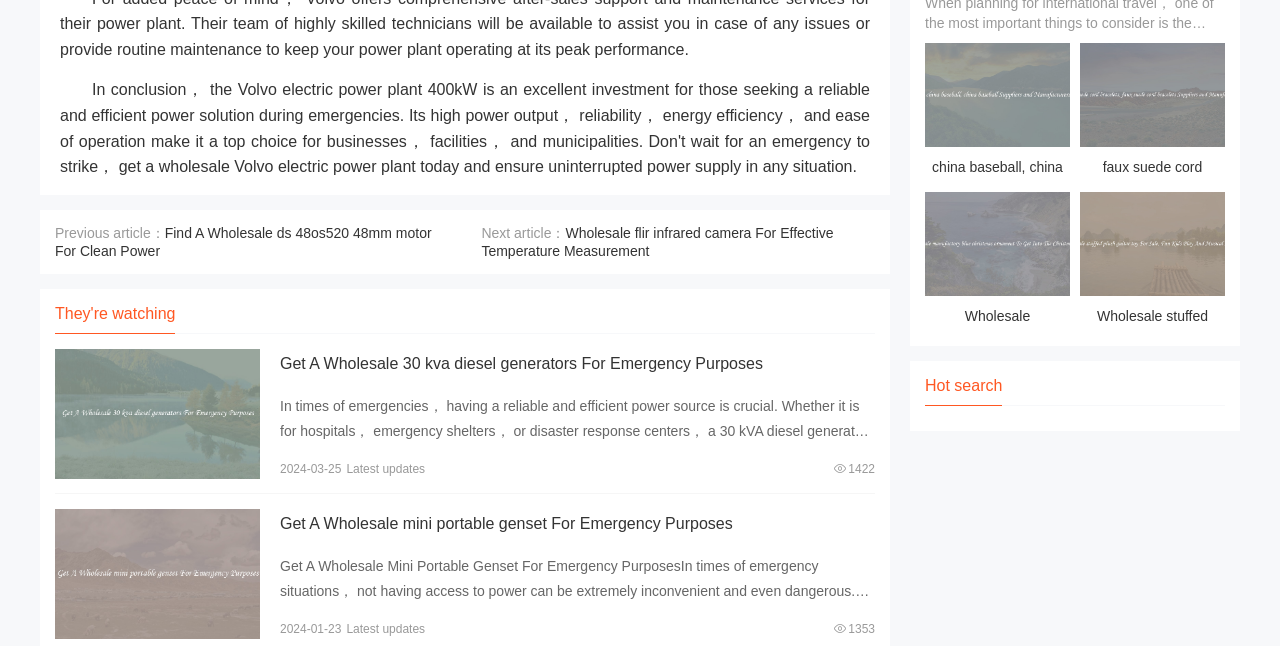What type of products are featured on this webpage?
Carefully analyze the image and provide a thorough answer to the question.

Based on the links and images on the webpage, it appears to be a wholesale product listing page, featuring various products such as diesel generators, infrared cameras, and stuffed plush toys.